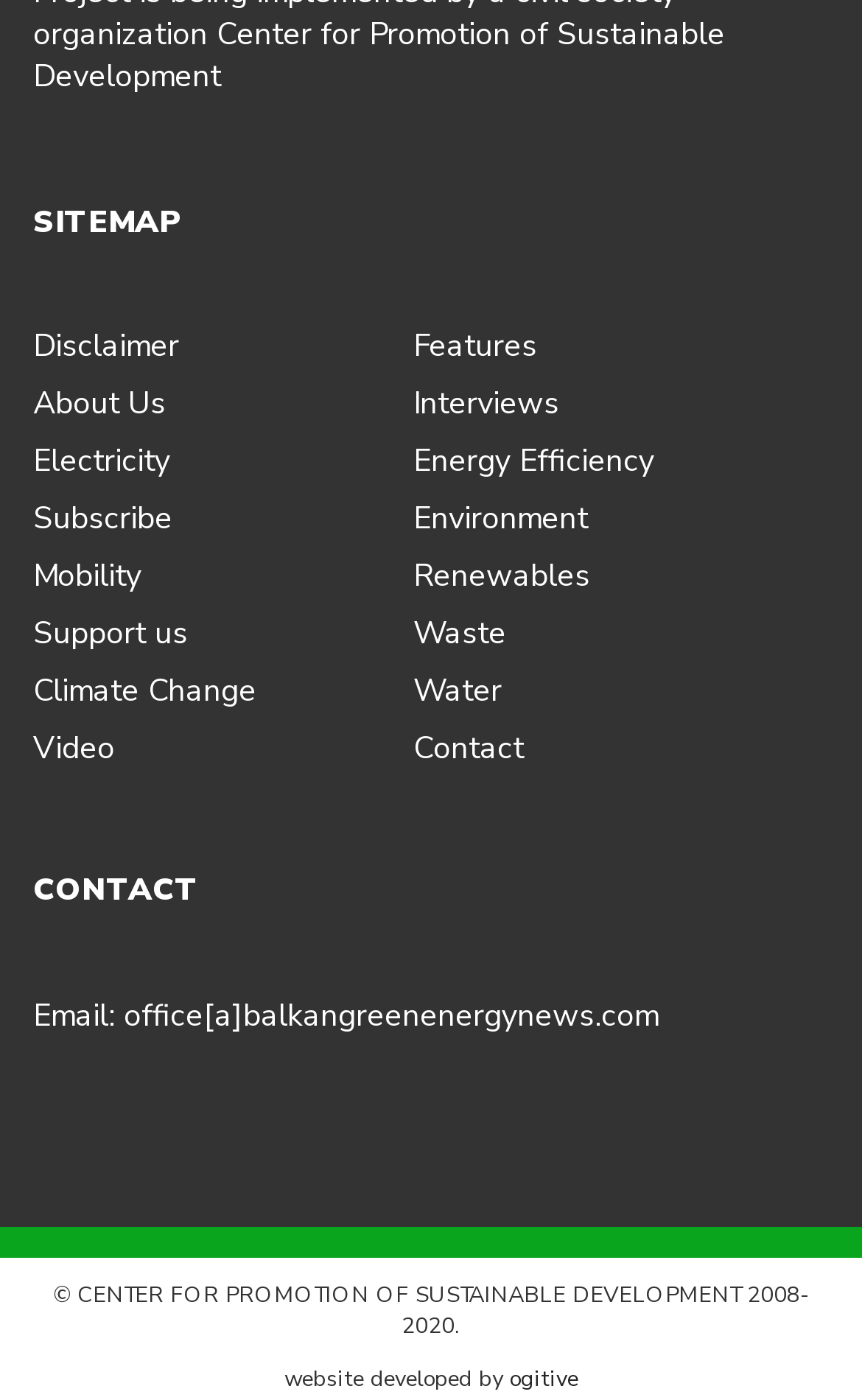Given the description of a UI element: "Support us", identify the bounding box coordinates of the matching element in the webpage screenshot.

[0.038, 0.437, 0.218, 0.467]